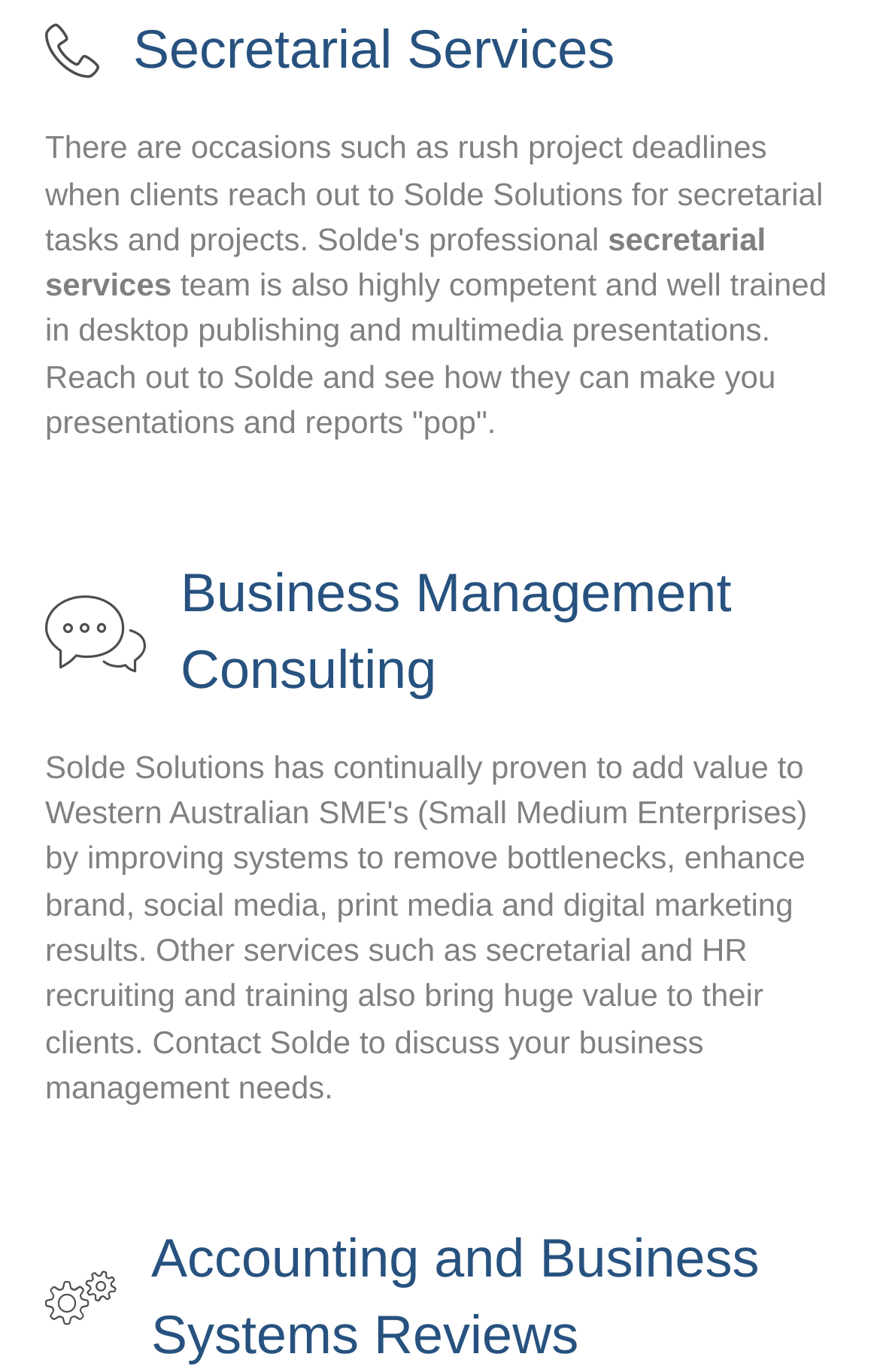Using the description "Secretarial Services", locate and provide the bounding box of the UI element.

[0.151, 0.015, 0.699, 0.06]